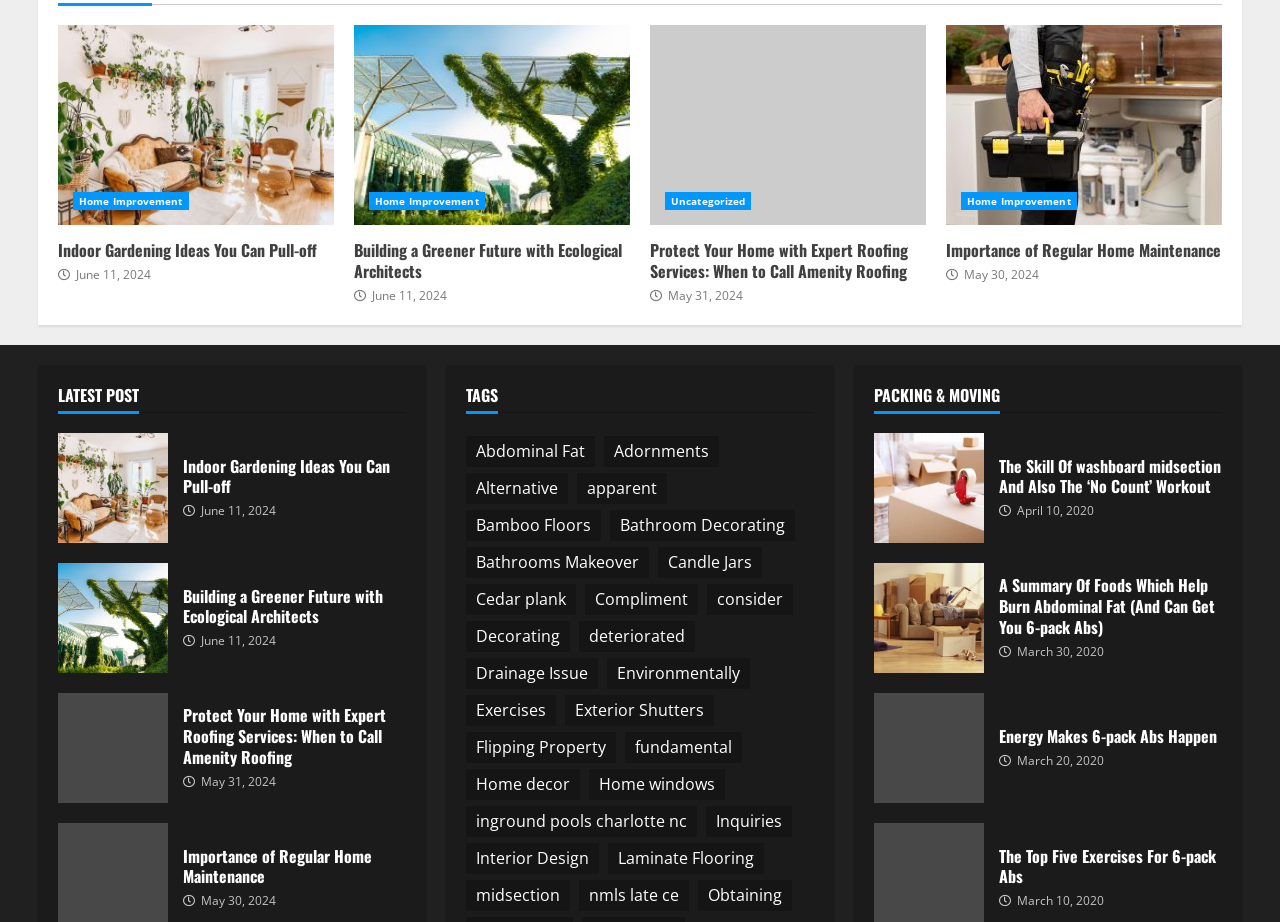What is the purpose of the section with the heading 'TAGS'?
Answer the question with as much detail as you can, using the image as a reference.

The section with the heading 'TAGS' has a list of links with each link representing a tag, indicating that the purpose of this section is to display tags for the articles or the website